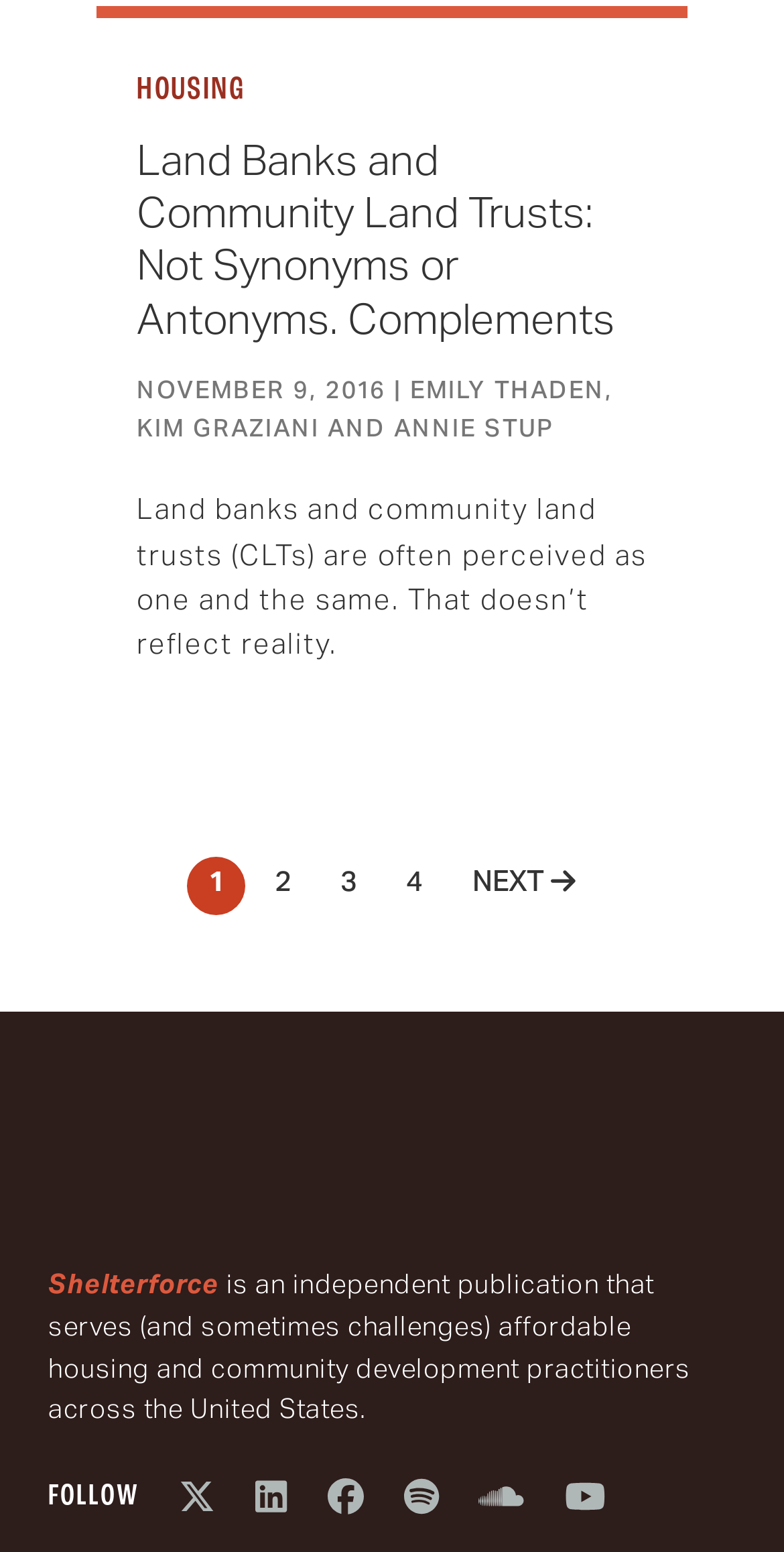Identify the coordinates of the bounding box for the element that must be clicked to accomplish the instruction: "Click on HOUSING".

[0.174, 0.043, 0.826, 0.074]